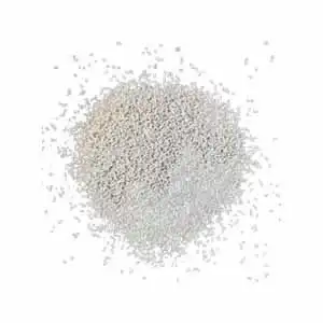What is the primary benefit of Saccharomyces Ferment?
Based on the visual content, answer with a single word or a brief phrase.

Moisturizing and skin-soothing